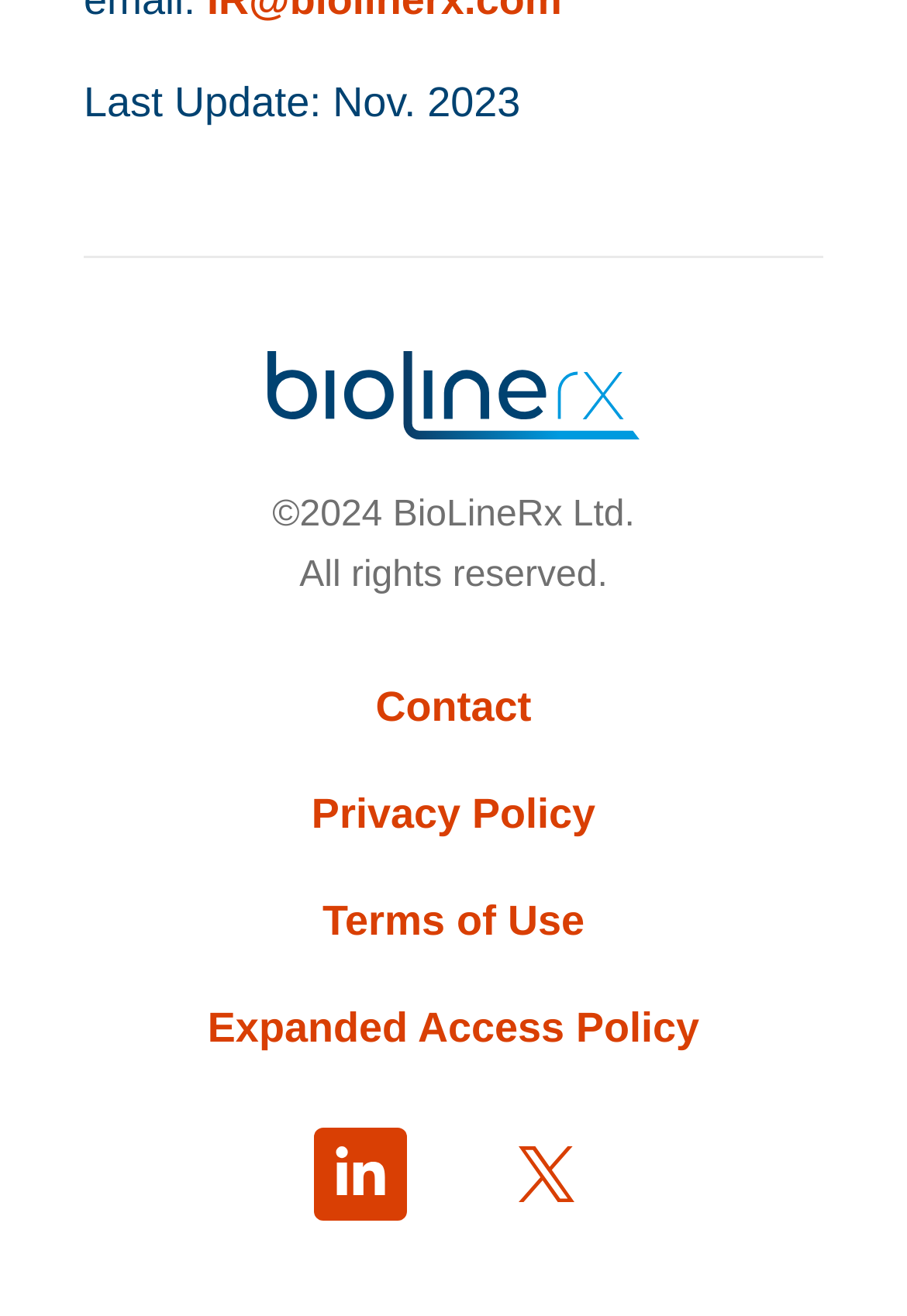Please provide a comprehensive response to the question below by analyzing the image: 
What is the logo of the company?

The logo of the company can be found at the top of the webpage, which is an image with the text 'BioLineRx Logo'.